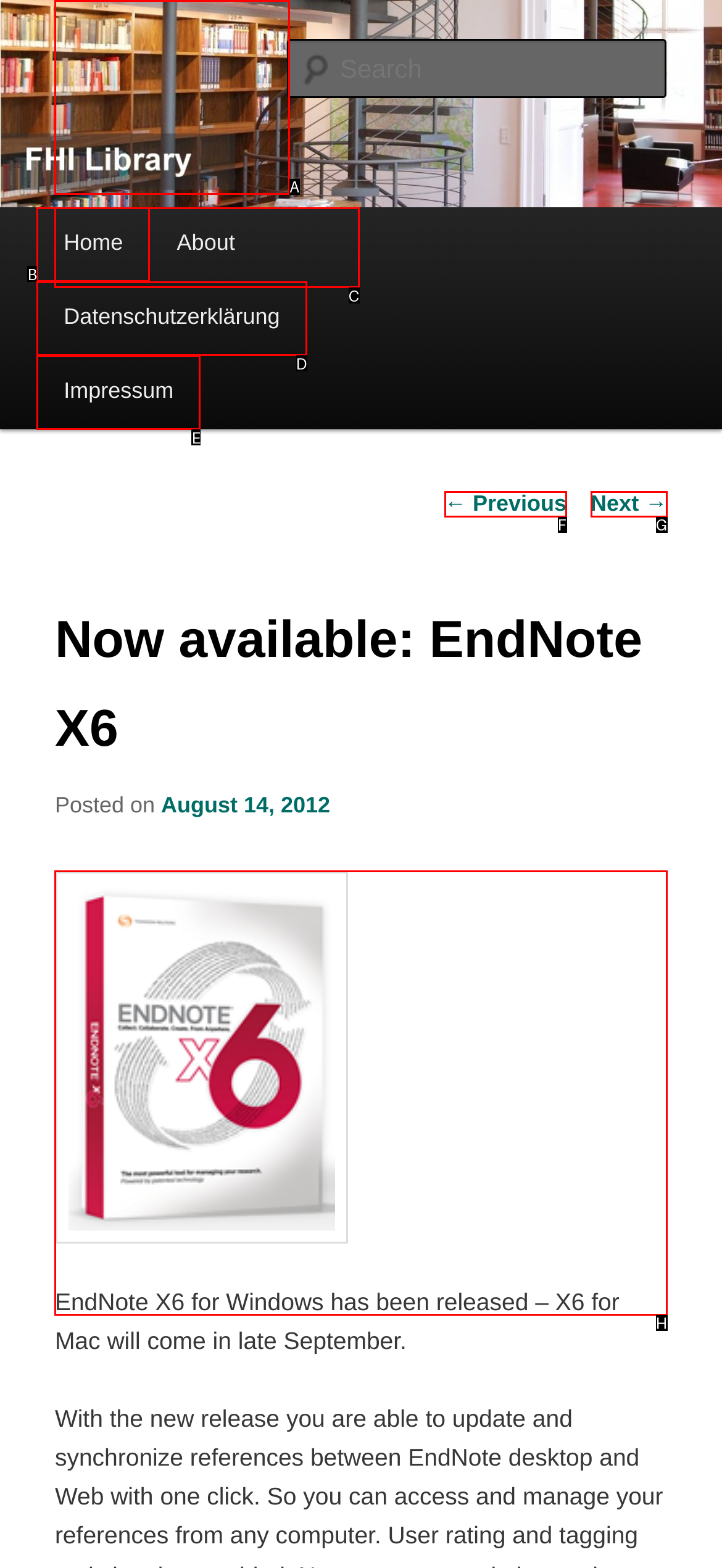Indicate the HTML element that should be clicked to perform the task: View the 'Felt Dog Santa Hat with Red Scarf' image Reply with the letter corresponding to the chosen option.

None